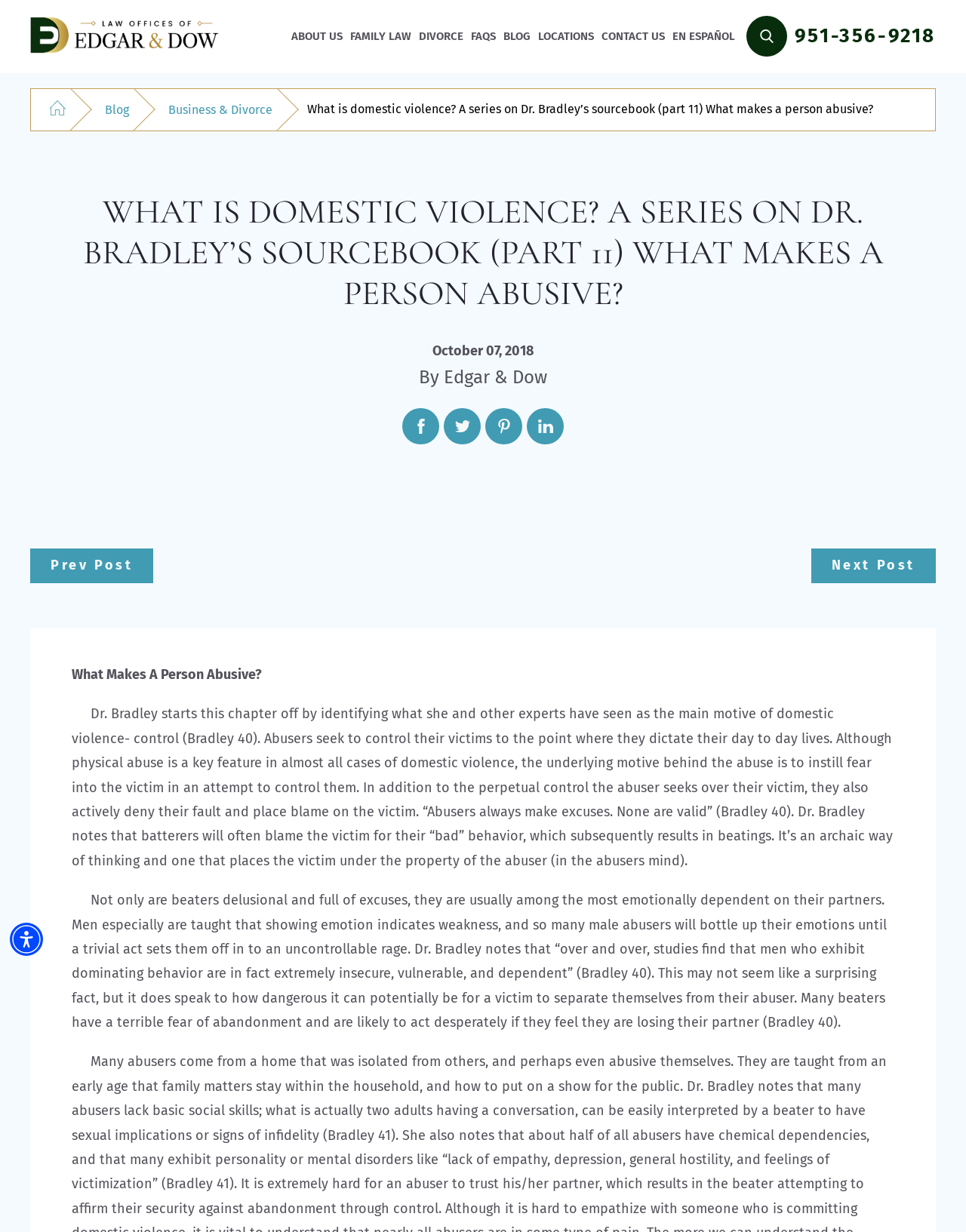Select the bounding box coordinates of the element I need to click to carry out the following instruction: "Click the 'Accessibility Menu' button".

[0.01, 0.749, 0.045, 0.776]